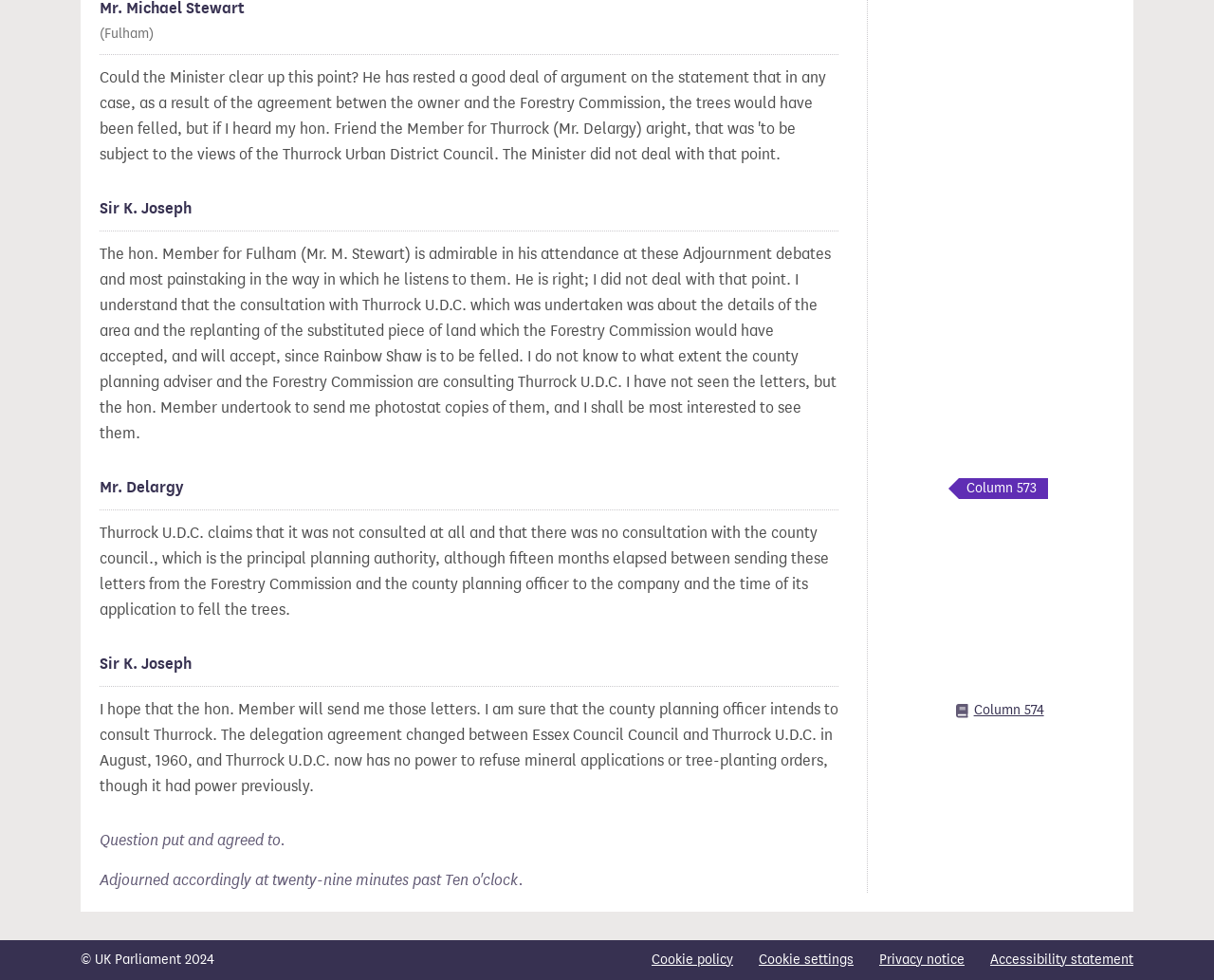For the element described, predict the bounding box coordinates as (top-left x, top-left y, bottom-right x, bottom-right y). All values should be between 0 and 1. Element description: About us

None